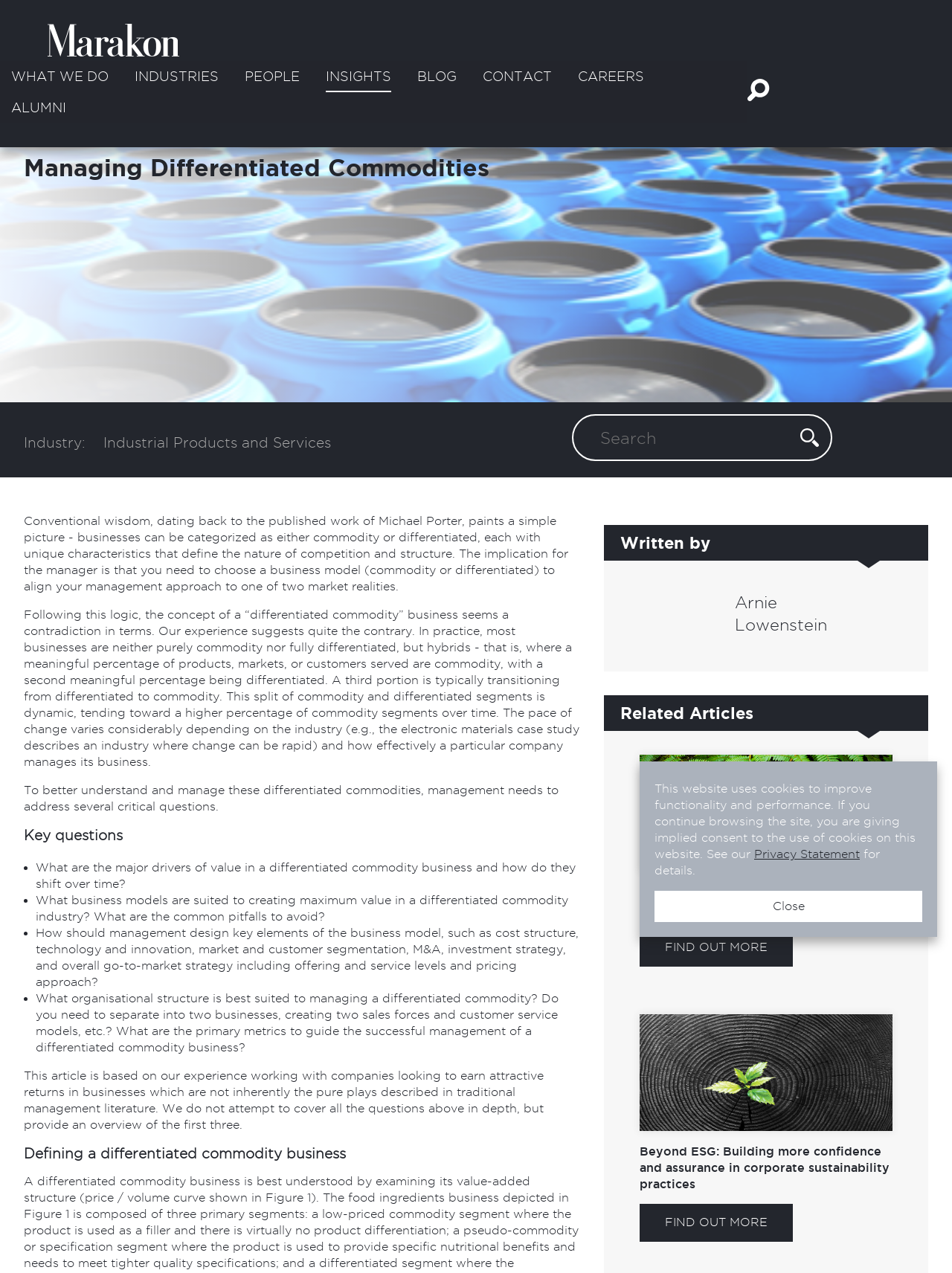Please identify the bounding box coordinates of the area that needs to be clicked to follow this instruction: "Click on Email".

None